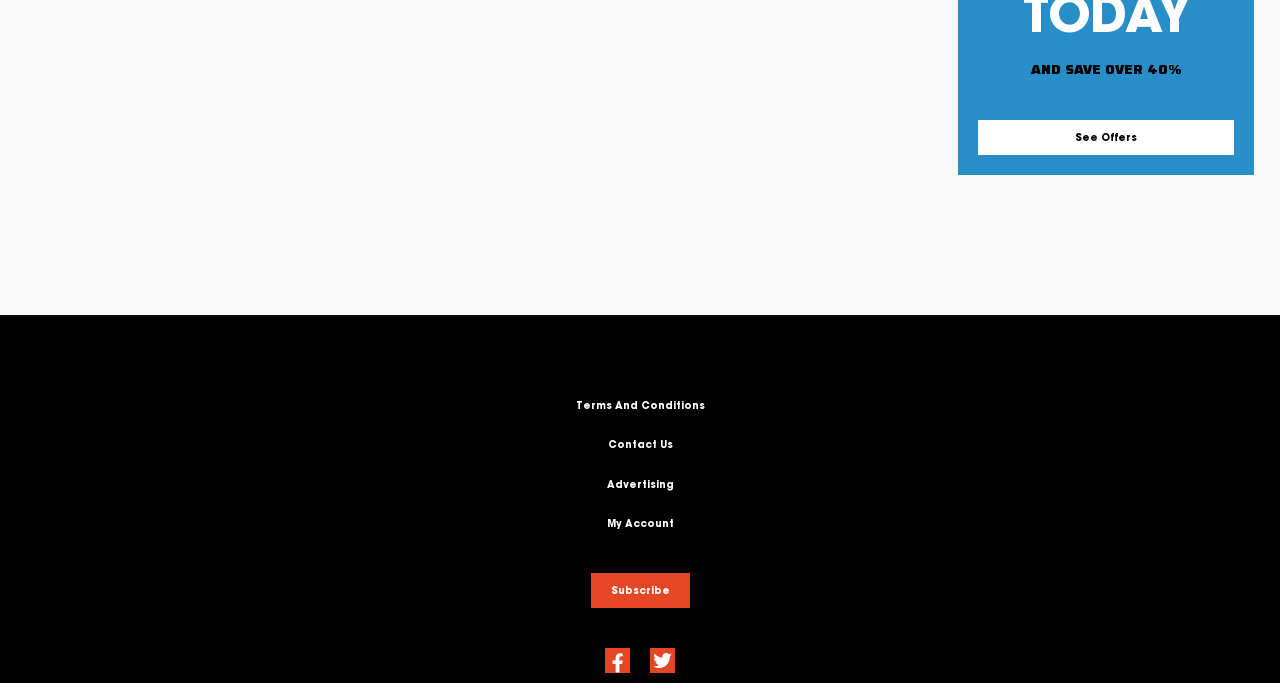Using the description "Contact Us", locate and provide the bounding box of the UI element.

[0.475, 0.64, 0.525, 0.662]